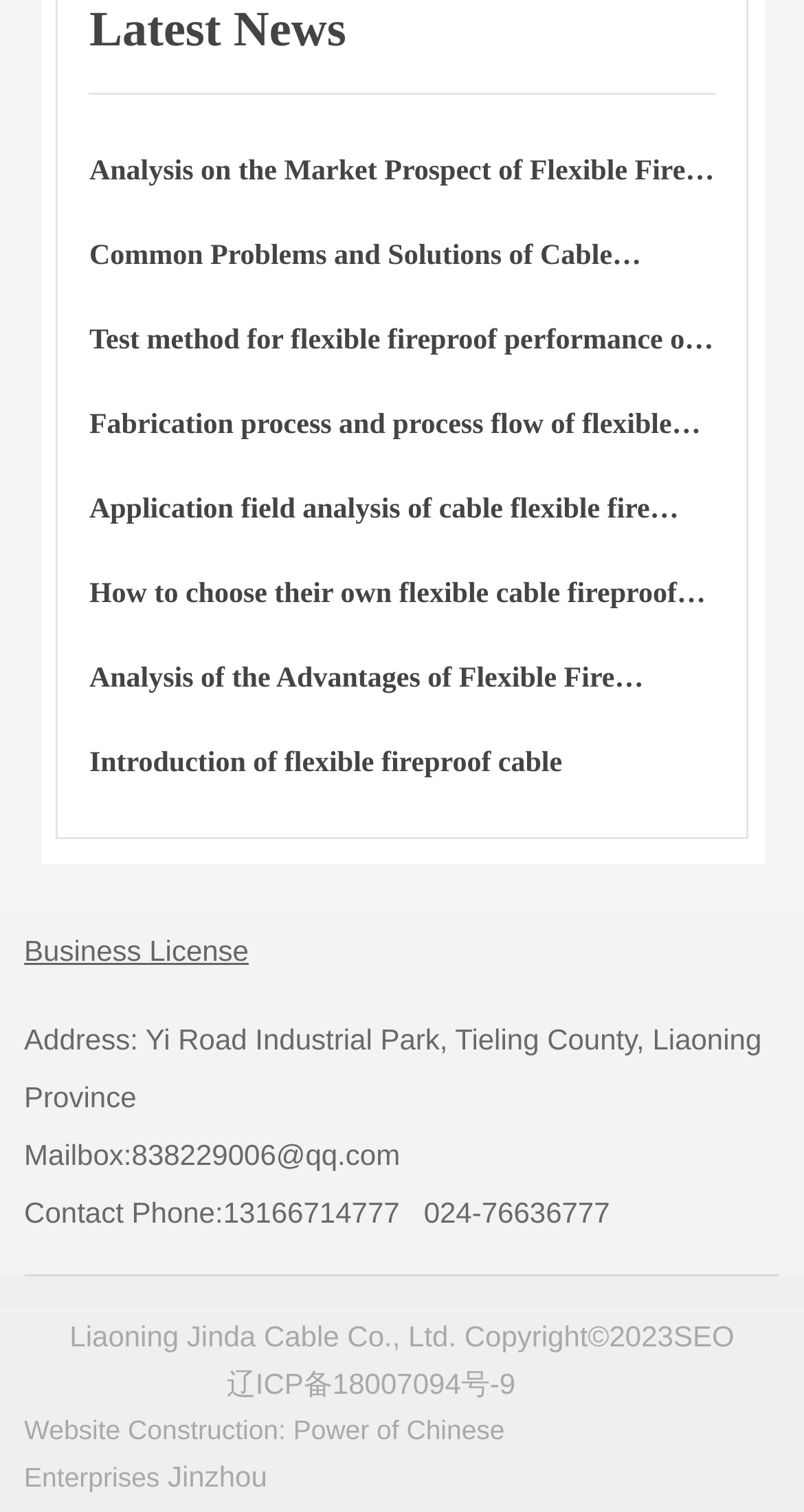What is the copyright year of the webpage?
Give a one-word or short phrase answer based on the image.

2023